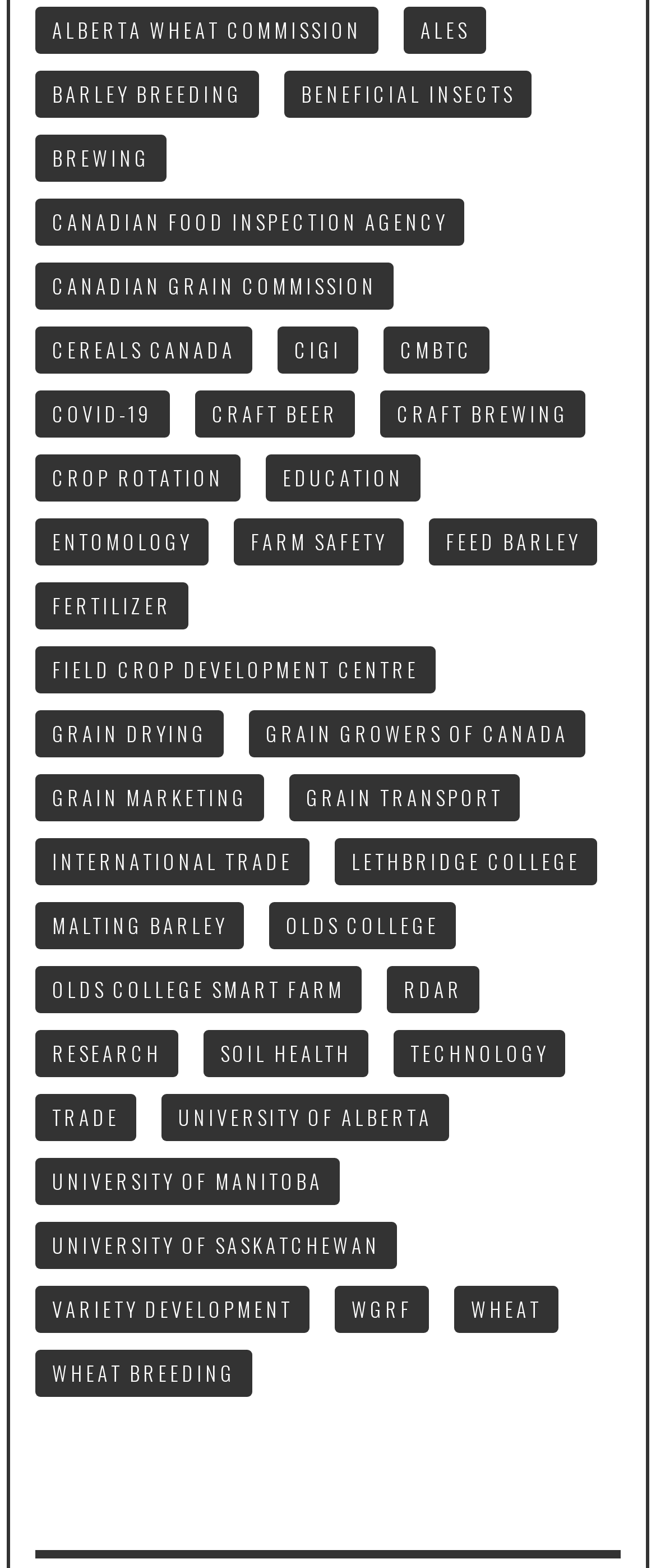Provide the bounding box coordinates of the area you need to click to execute the following instruction: "View CEREALS CANADA".

[0.054, 0.209, 0.384, 0.239]